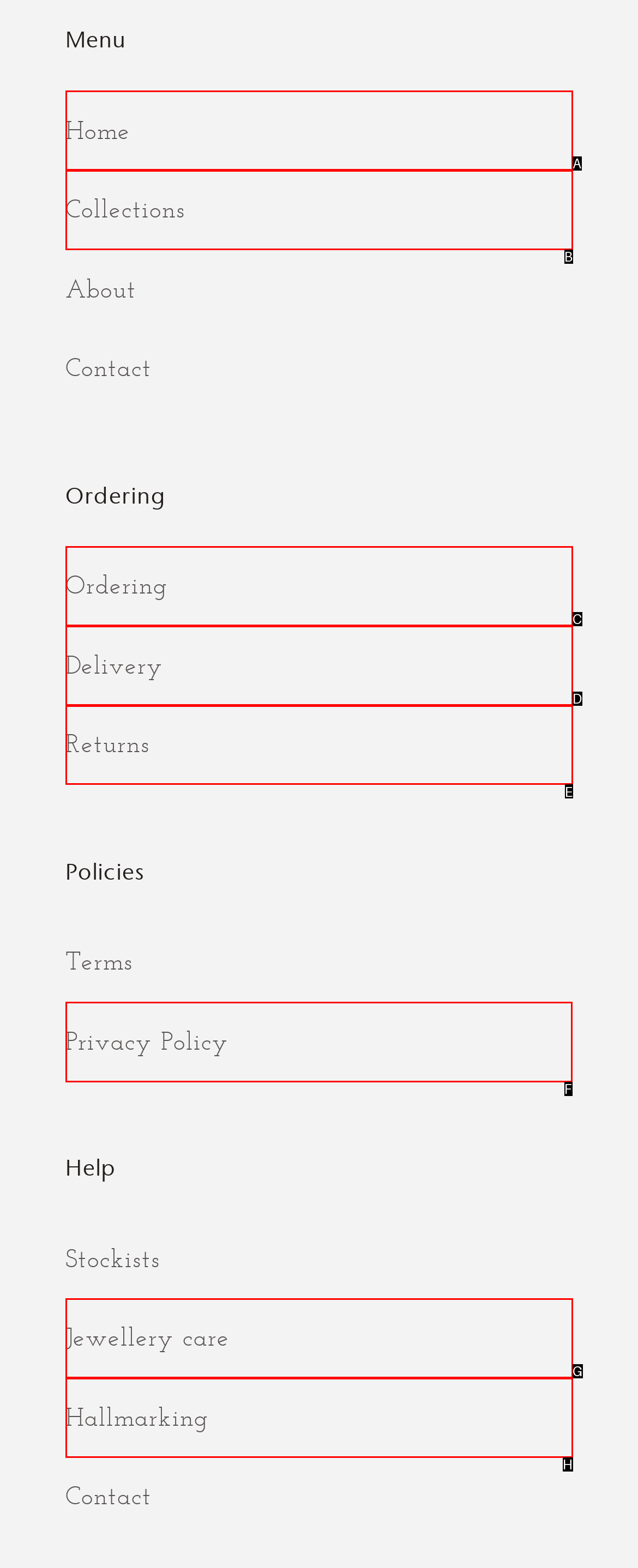Determine which HTML element to click to execute the following task: Read Privacy Policy Answer with the letter of the selected option.

F